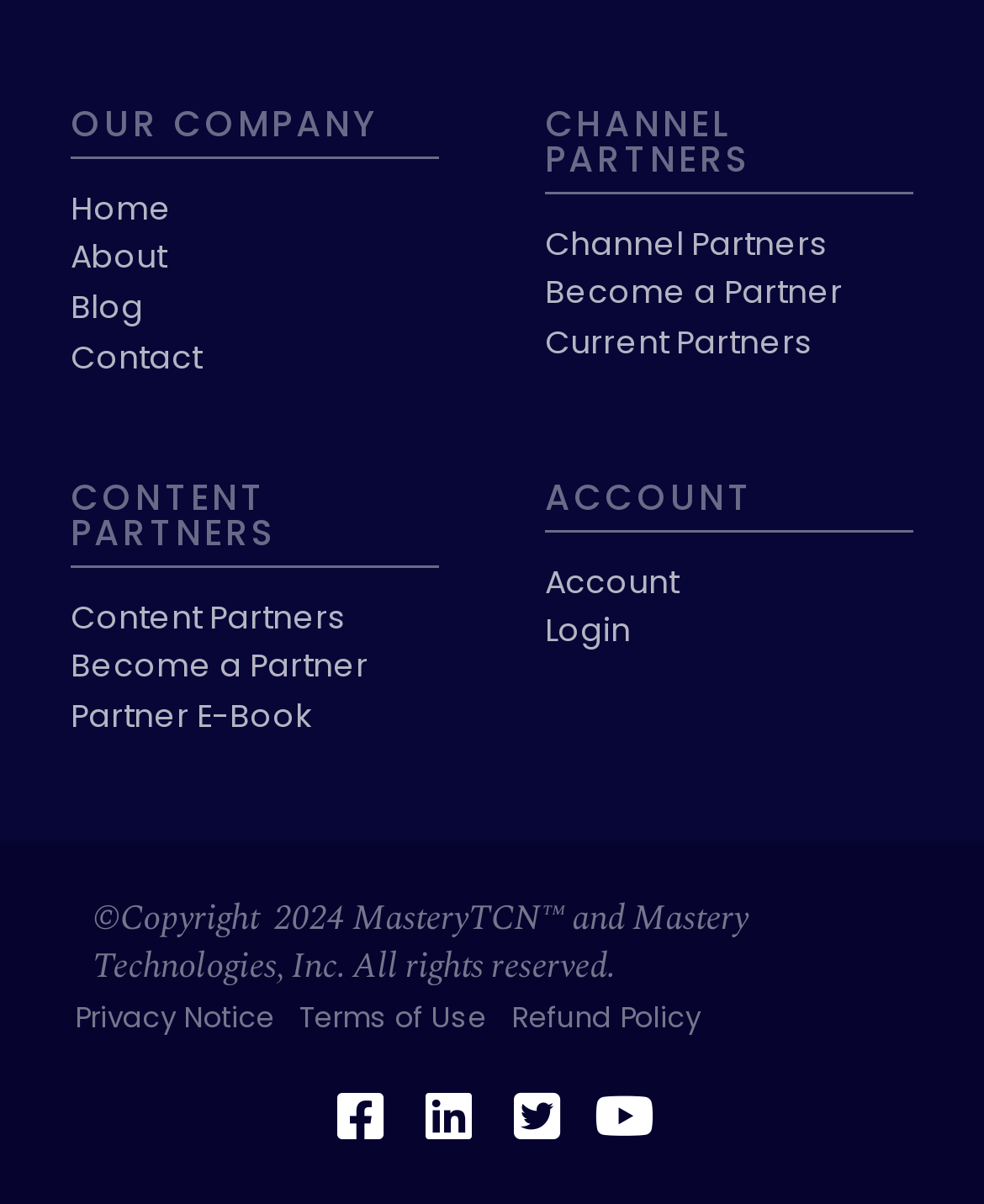What is the last link in the 'ACCOUNT' section?
Please provide a single word or phrase as the answer based on the screenshot.

Login